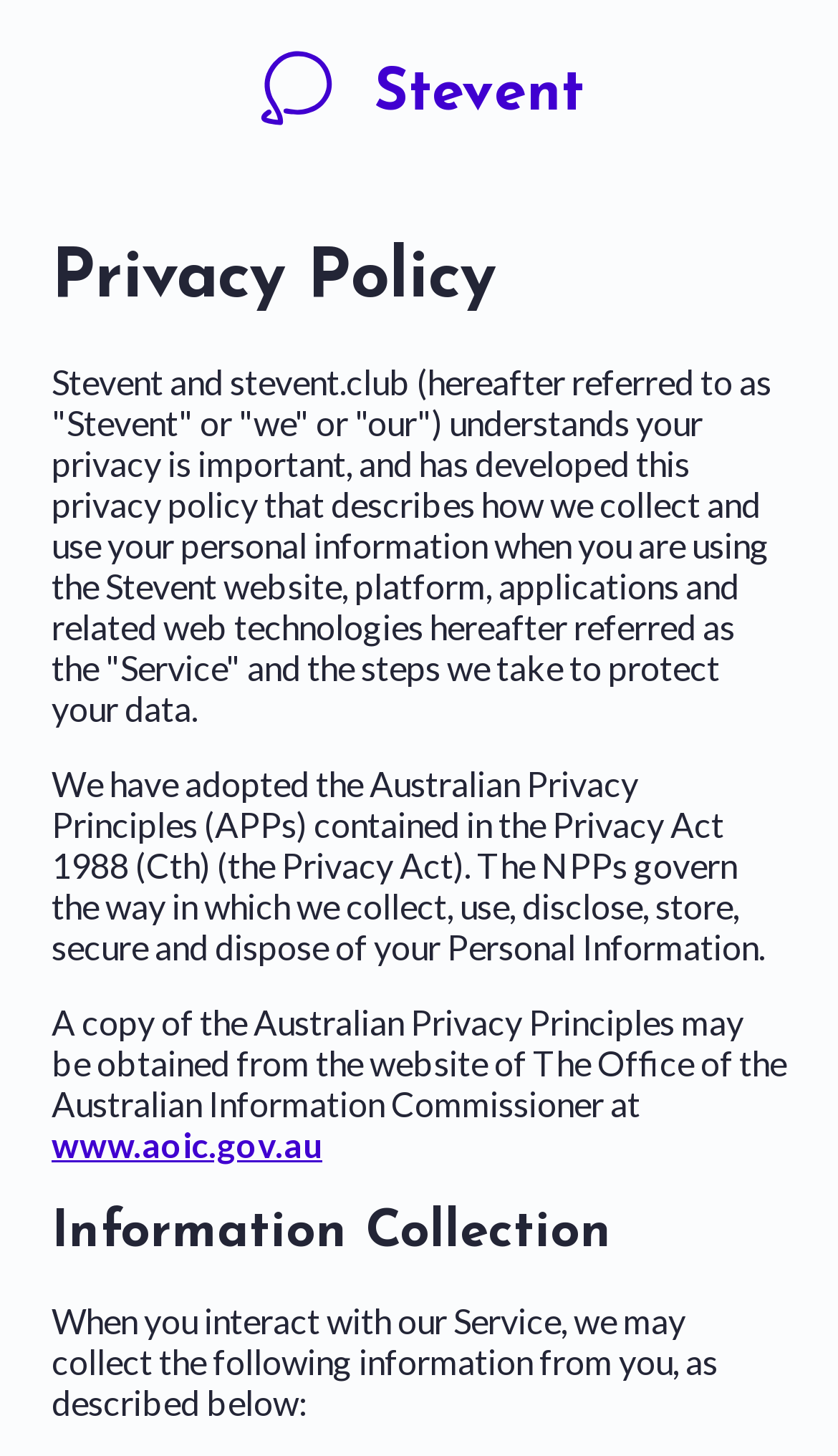Please provide a brief answer to the question using only one word or phrase: 
What is the website mentioned in the second paragraph?

www.aoic.gov.au